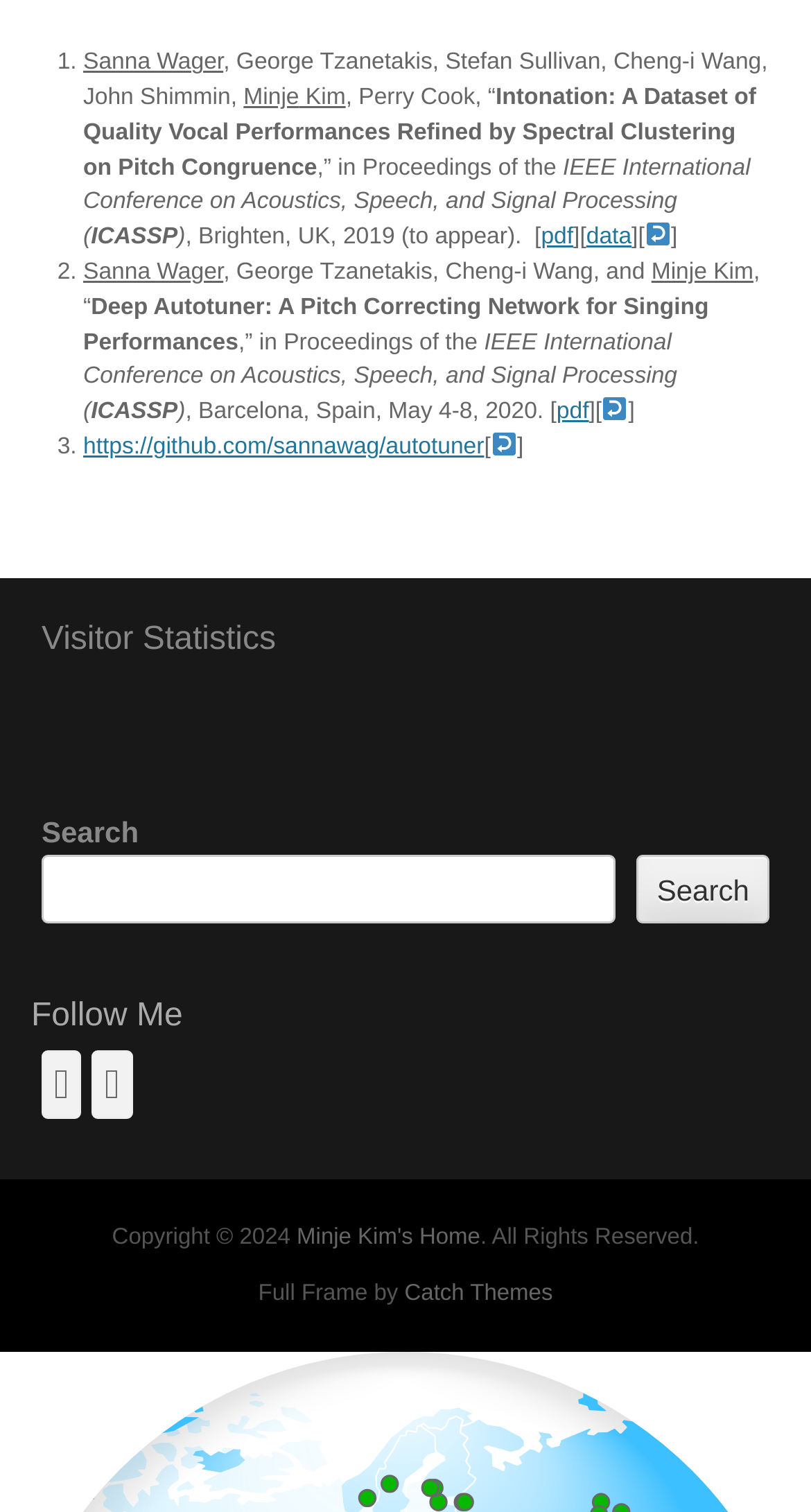Using the description: "https://github.com/sannawag/autotuner", determine the UI element's bounding box coordinates. Ensure the coordinates are in the format of four float numbers between 0 and 1, i.e., [left, top, right, bottom].

[0.103, 0.288, 0.597, 0.304]